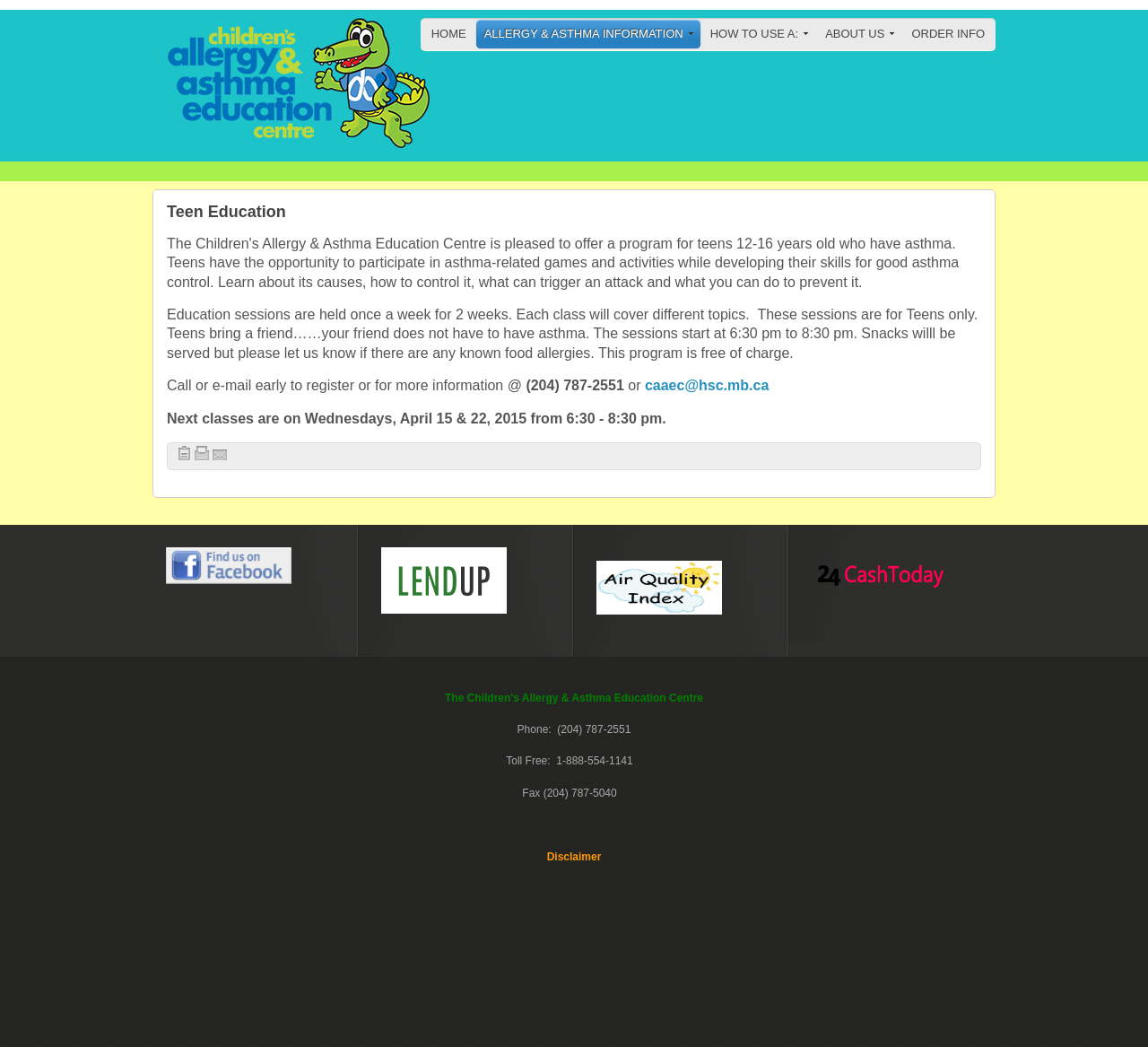What is the phone number to contact for more information?
Please provide a single word or phrase in response based on the screenshot.

(204) 787-2551